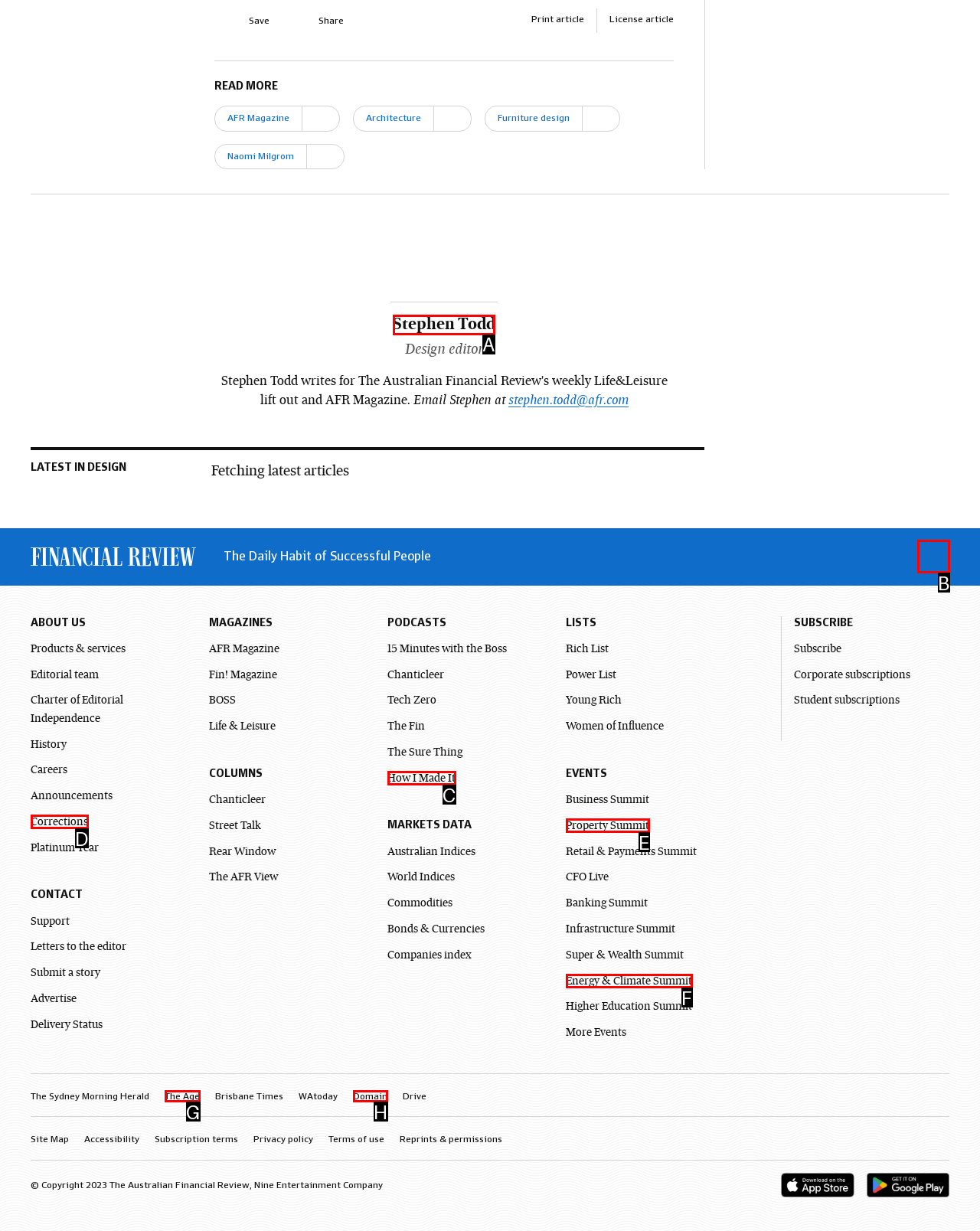Determine the HTML element to click for the instruction: View information about Ungnadia speciosa flowers.
Answer with the letter corresponding to the correct choice from the provided options.

None